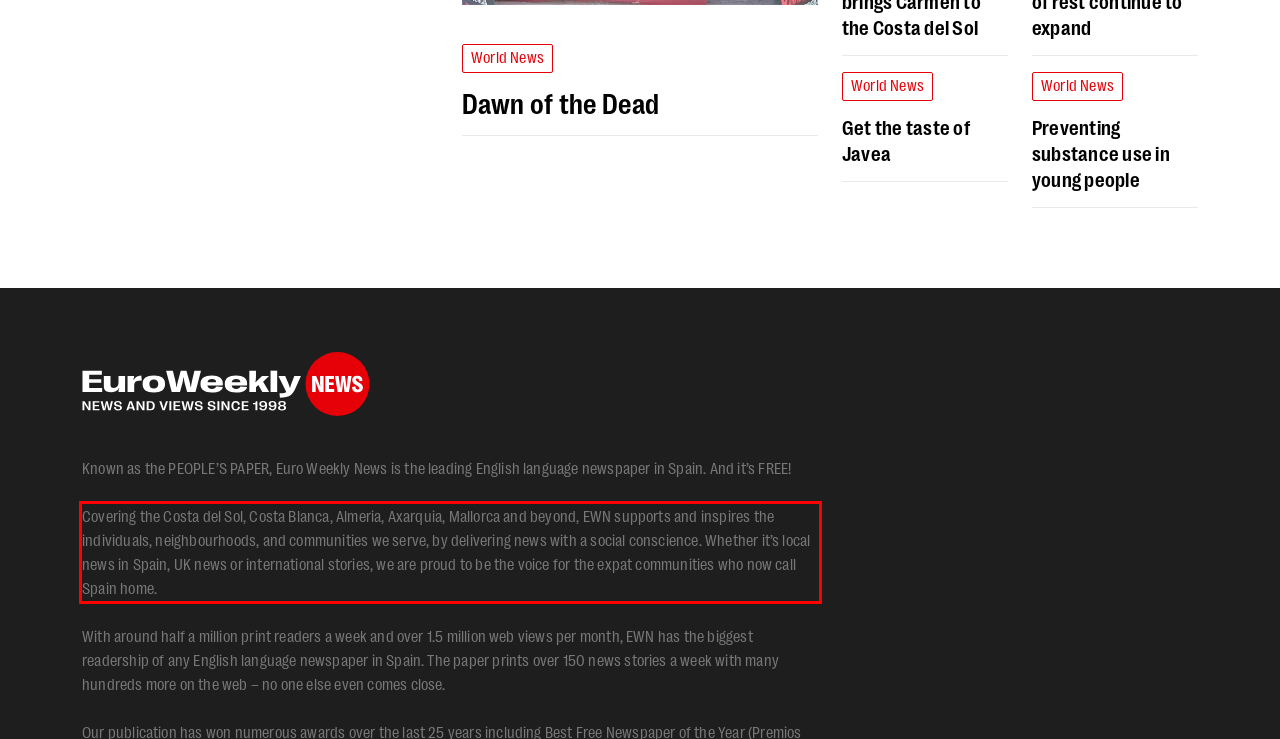Please look at the webpage screenshot and extract the text enclosed by the red bounding box.

Covering the Costa del Sol, Costa Blanca, Almeria, Axarquia, Mallorca and beyond, EWN supports and inspires the individuals, neighbourhoods, and communities we serve, by delivering news with a social conscience. Whether it’s local news in Spain, UK news or international stories, we are proud to be the voice for the expat communities who now call Spain home.